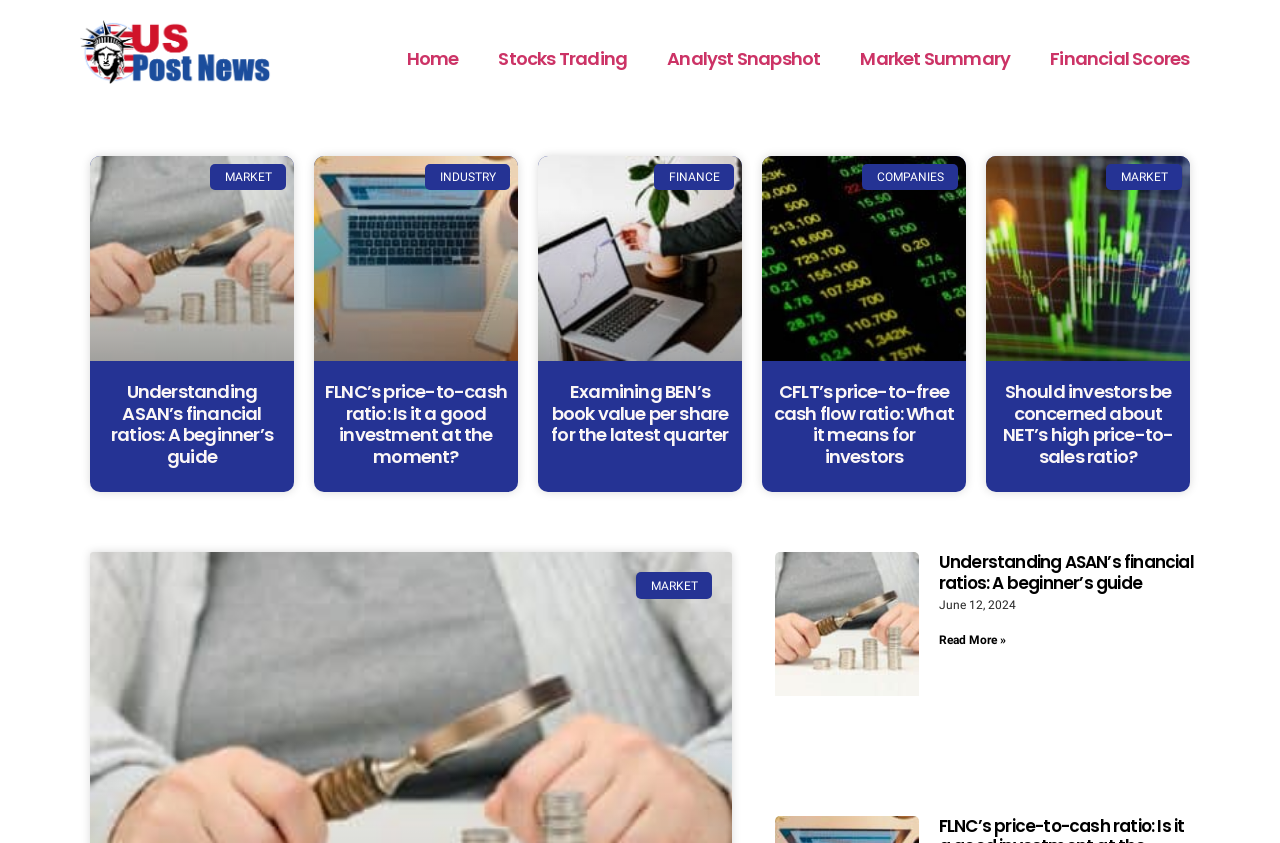Determine the bounding box coordinates of the region that needs to be clicked to achieve the task: "Check the 'Financial Scores'".

[0.805, 0.043, 0.945, 0.097]